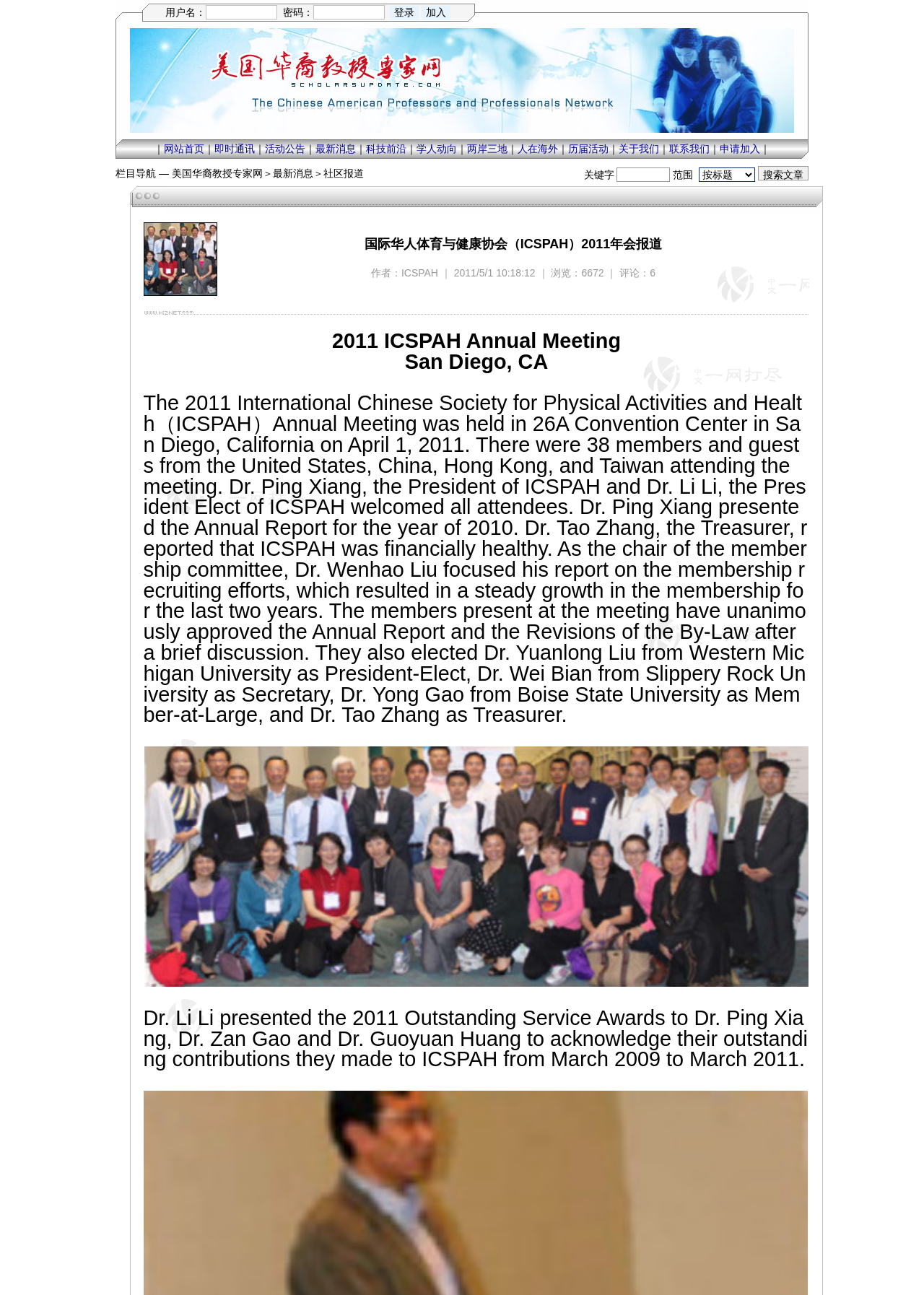Determine the bounding box coordinates of the region that needs to be clicked to achieve the task: "view latest messages".

[0.341, 0.11, 0.385, 0.119]